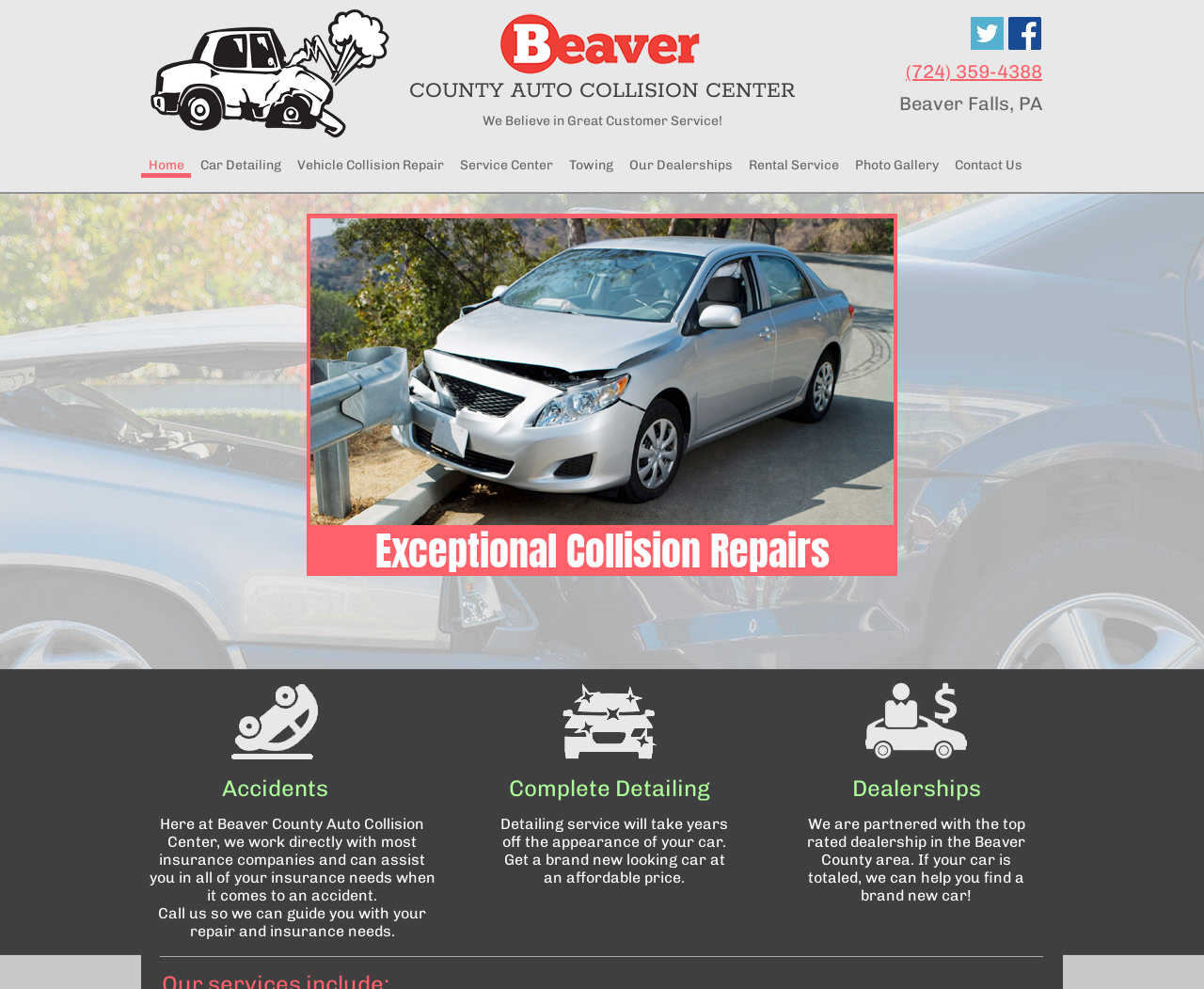What services does the auto collision center offer?
Please give a detailed and elaborate answer to the question based on the image.

Based on the navigation links at the top of the webpage, the auto collision center offers various services including car detailing, collision repair, towing, and more. These services are also mentioned in the meta description.